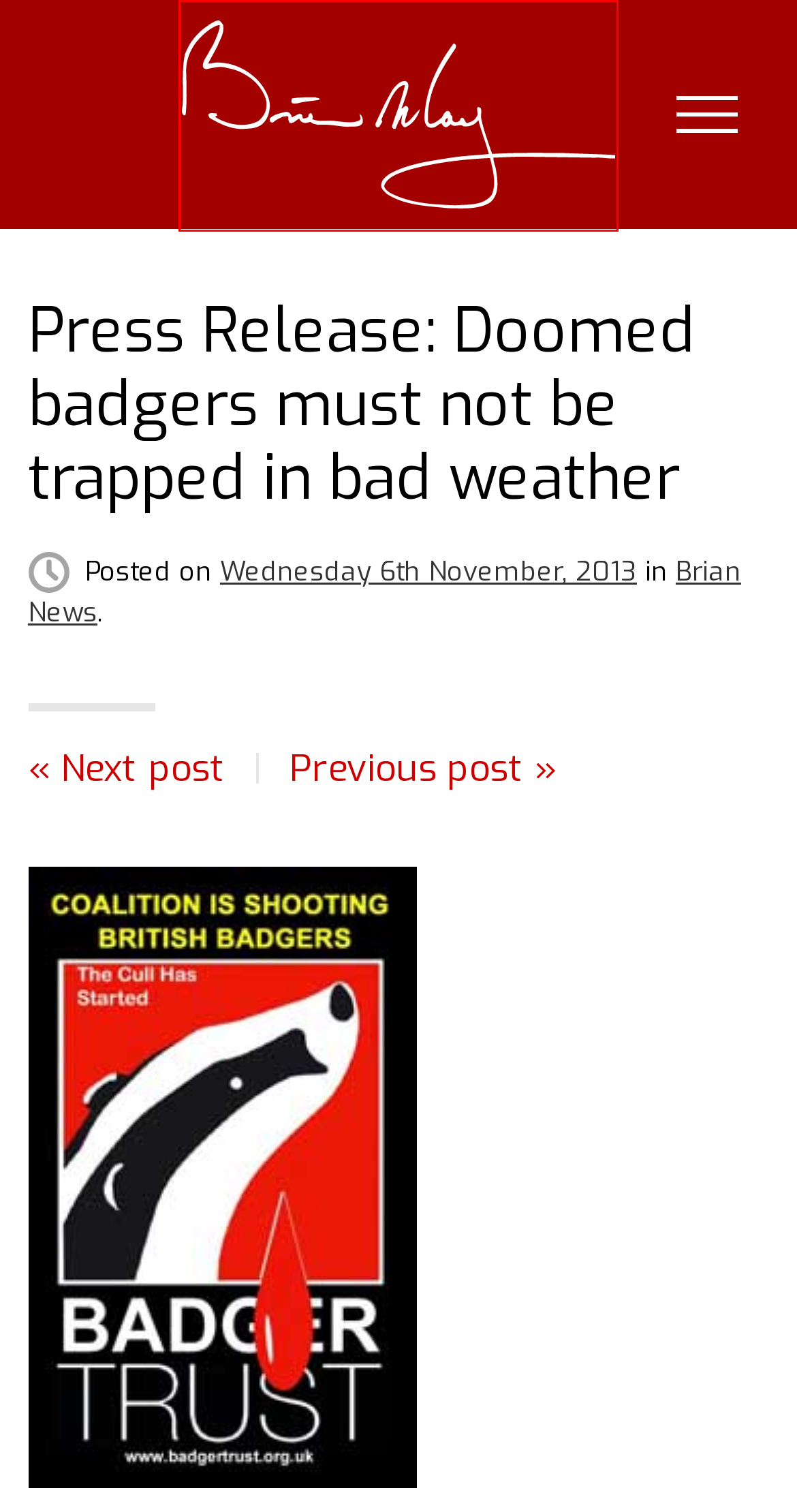Look at the given screenshot of a webpage with a red rectangle bounding box around a UI element. Pick the description that best matches the new webpage after clicking the element highlighted. The descriptions are:
A. Brian Features Archives - brianmay.com
B. Brian's Pudsey Bear Auction Now Live - brianmay.com
C. Gatcombe Farm cruel blow - brianmay.com
D. Sir Brian May - Biography - brianmay.com
E. 5 minutes of fame - Good Morning Britain ! - brianmay.com
F. brianmay.com - Home
G. Win a Diableries book with Digital Camera Magazine - brianmay.com
H. Privacy Policy - brianmay.com

F